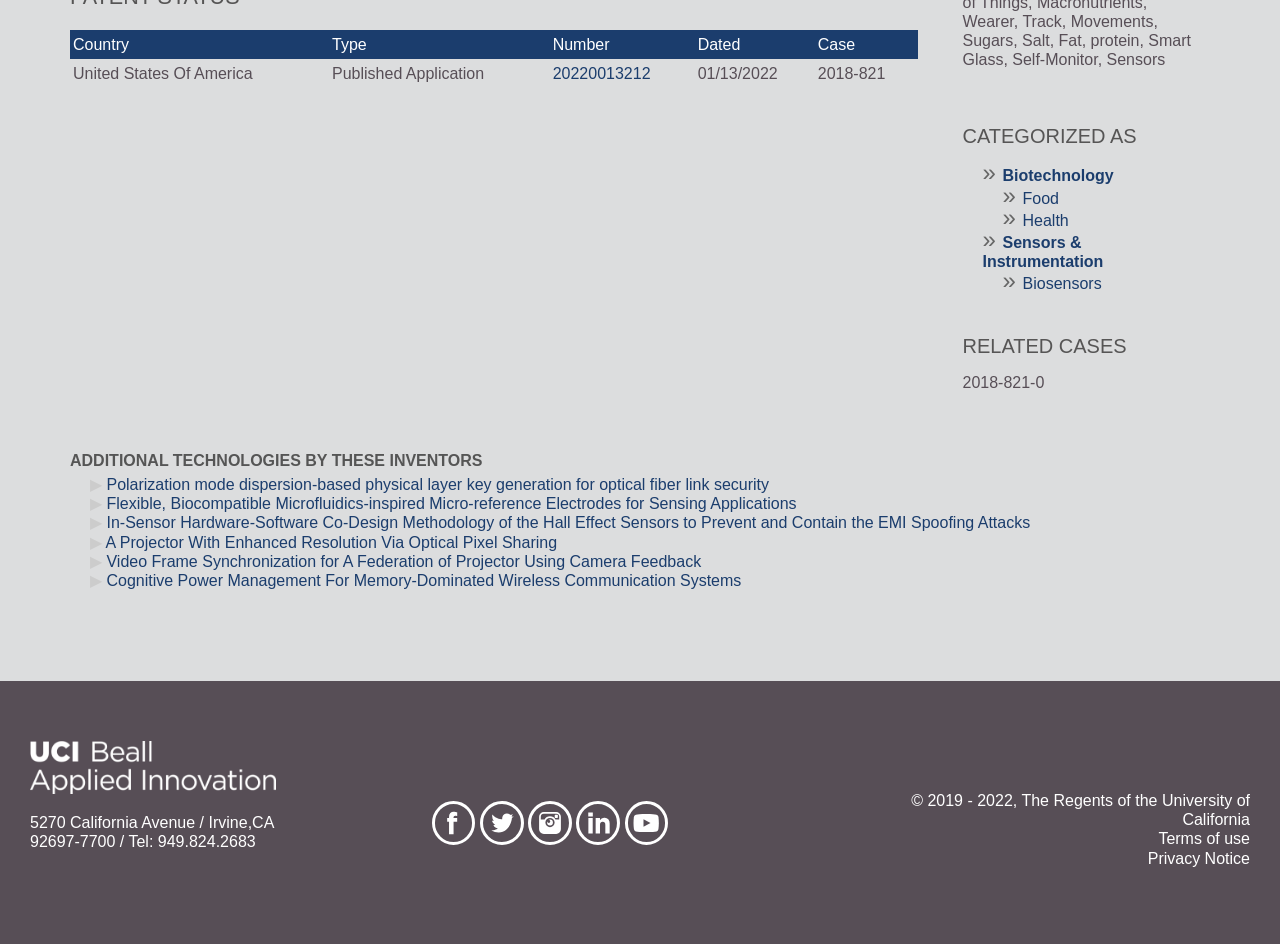Please provide a short answer using a single word or phrase for the question:
What is the name of the university associated with the logo?

UCI